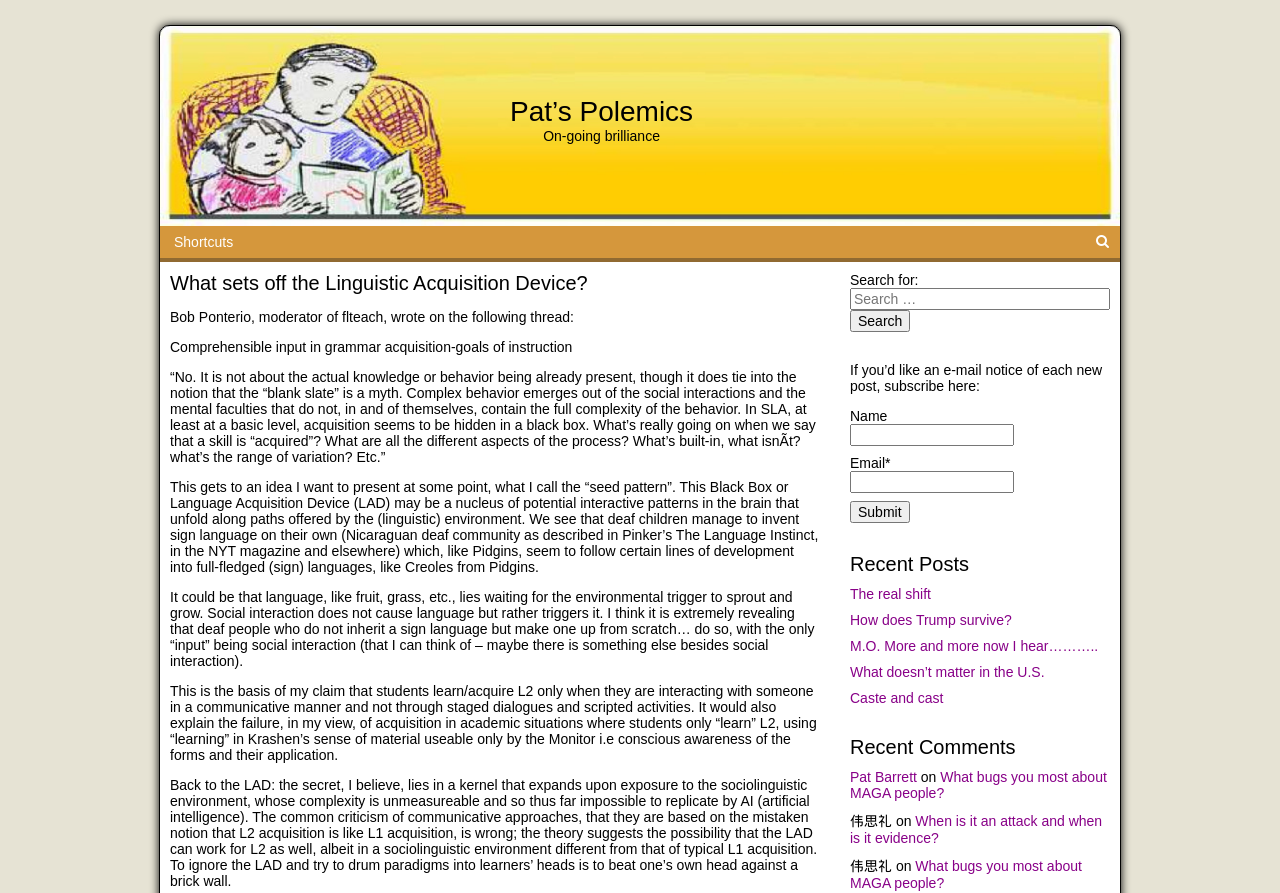Create an elaborate caption for the webpage.

This webpage is a blog post titled "What sets off the Linguistic Acquisition Device?" by Pat's Polemics. At the top, there is a header section with the blog title "Pat's Polemics" and a subtitle "On-going brilliance". Below the header, there is a link to "Shortcuts" on the top left.

The main content of the blog post starts with a heading "What sets off the Linguistic Acquisition Device?" followed by a series of paragraphs discussing the concept of Linguistic Acquisition Device (LAD) and its relation to language acquisition. The text is divided into several sections, each with a distinct idea or concept.

On the right side of the page, there is a search bar with a label "Search for:" and a button "Search". Below the search bar, there is a section to subscribe to the blog via email, with input fields for name and email address, and a "Submit" button.

Further down, there are two sections: "Recent Posts" and "Recent Comments". The "Recent Posts" section lists five links to other blog posts, while the "Recent Comments" section lists four comments with links to the corresponding blog posts.

Overall, the webpage has a simple layout with a focus on the main blog post content, accompanied by some additional features like search, subscription, and recent posts/comments sections.